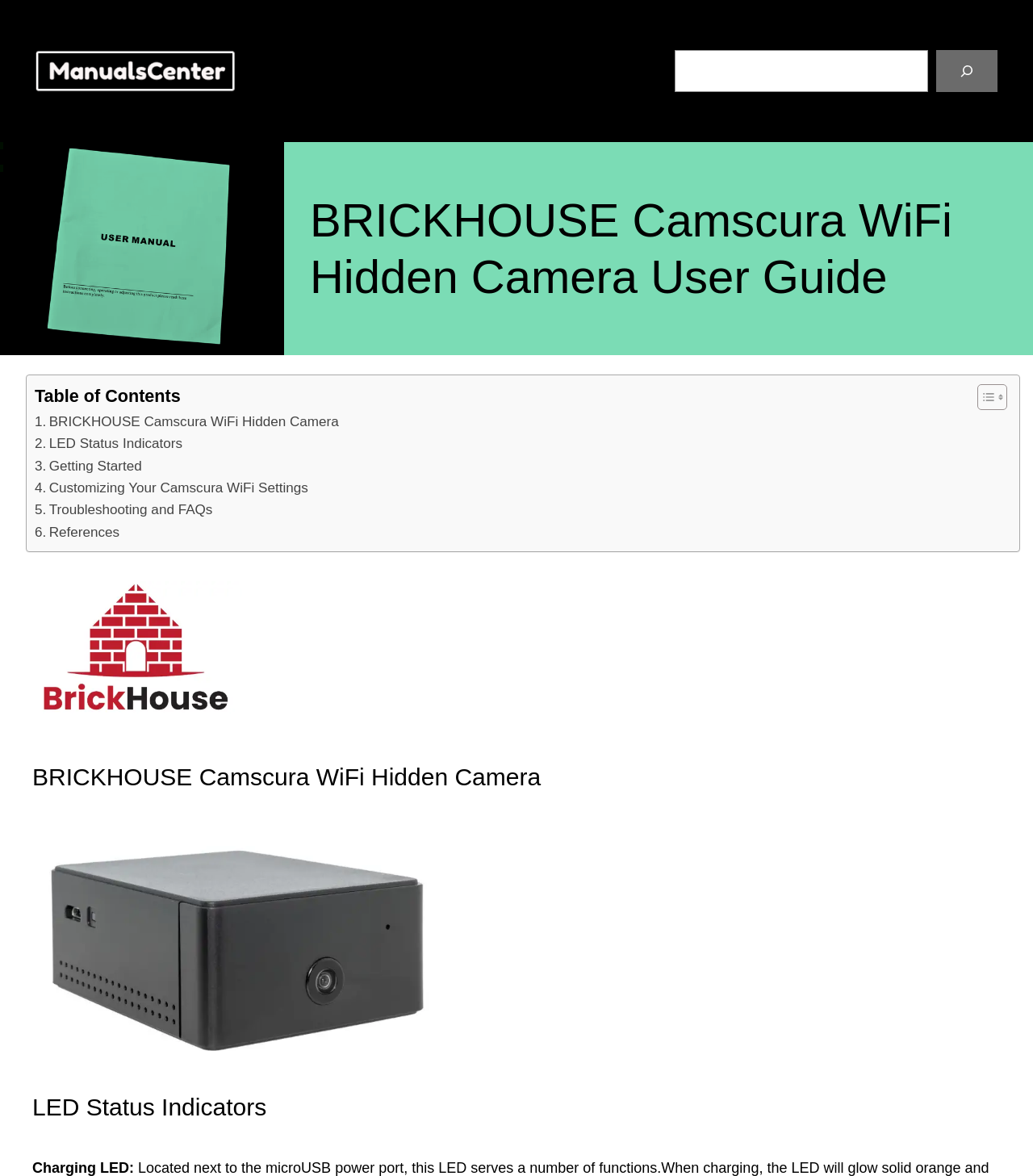Can you determine the bounding box coordinates of the area that needs to be clicked to fulfill the following instruction: "Check the areas covered by Drainage West Yorkshire"?

None